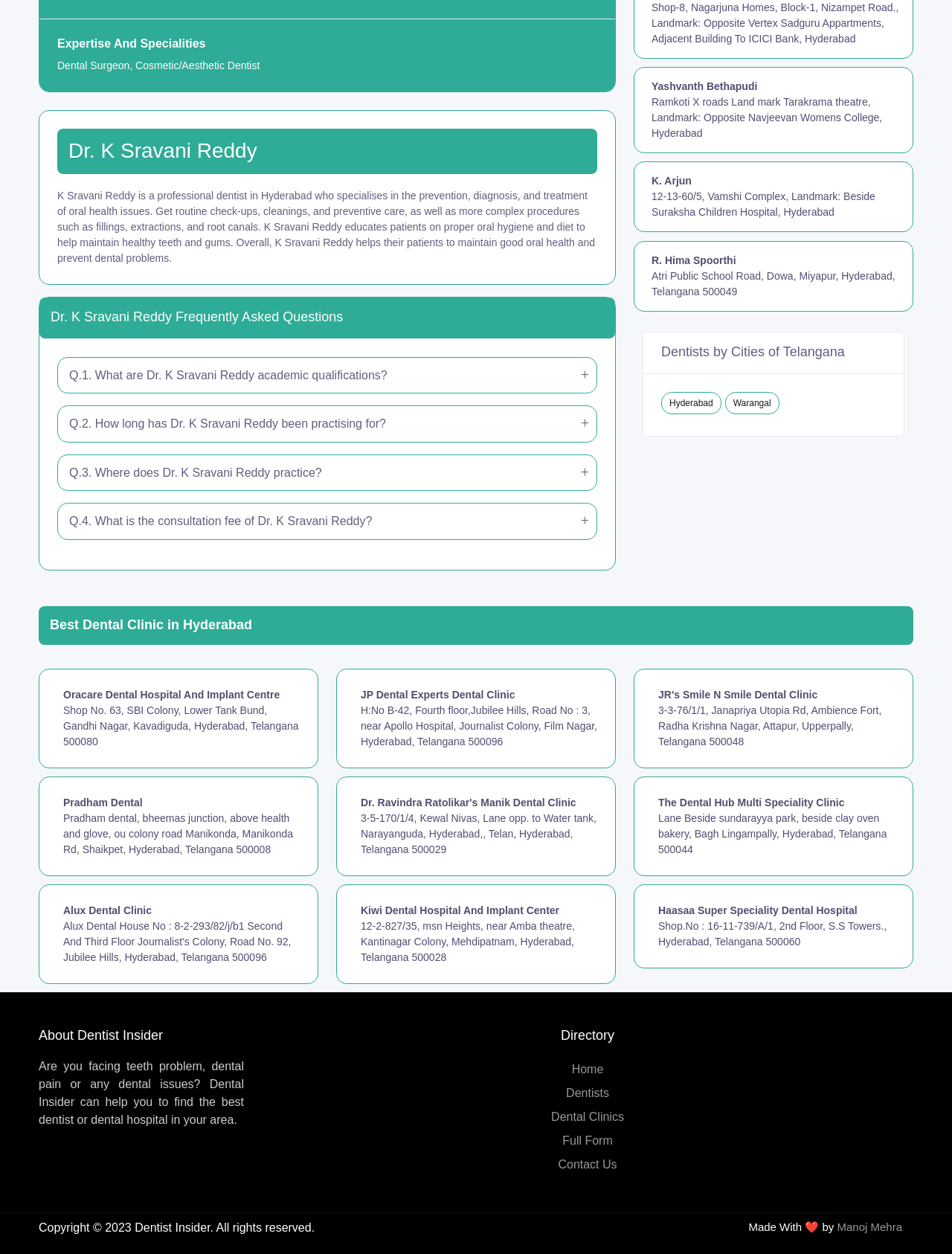Identify the bounding box of the UI component described as: "Warangal".

[0.761, 0.312, 0.818, 0.33]